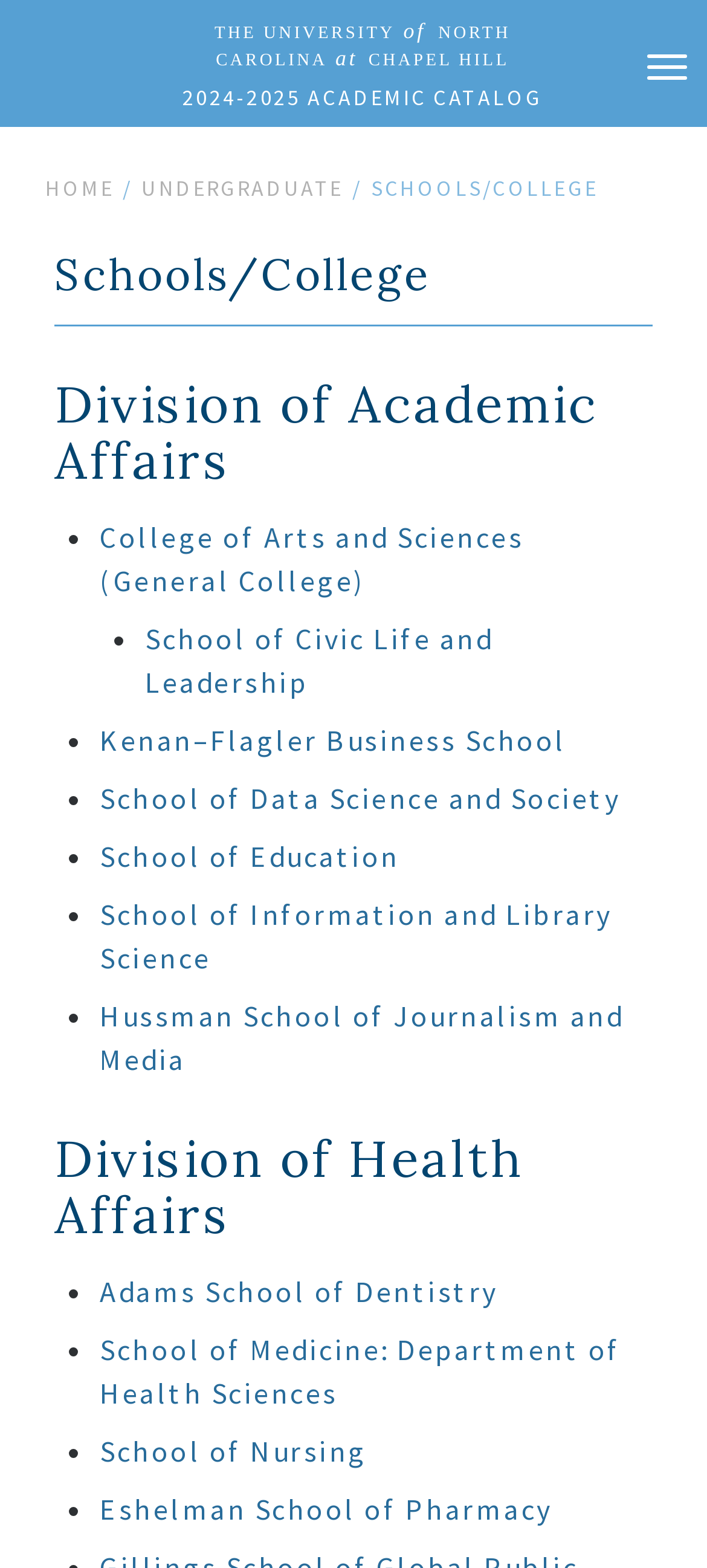Determine the bounding box coordinates of the element's region needed to click to follow the instruction: "Ask a question". Provide these coordinates as four float numbers between 0 and 1, formatted as [left, top, right, bottom].

None